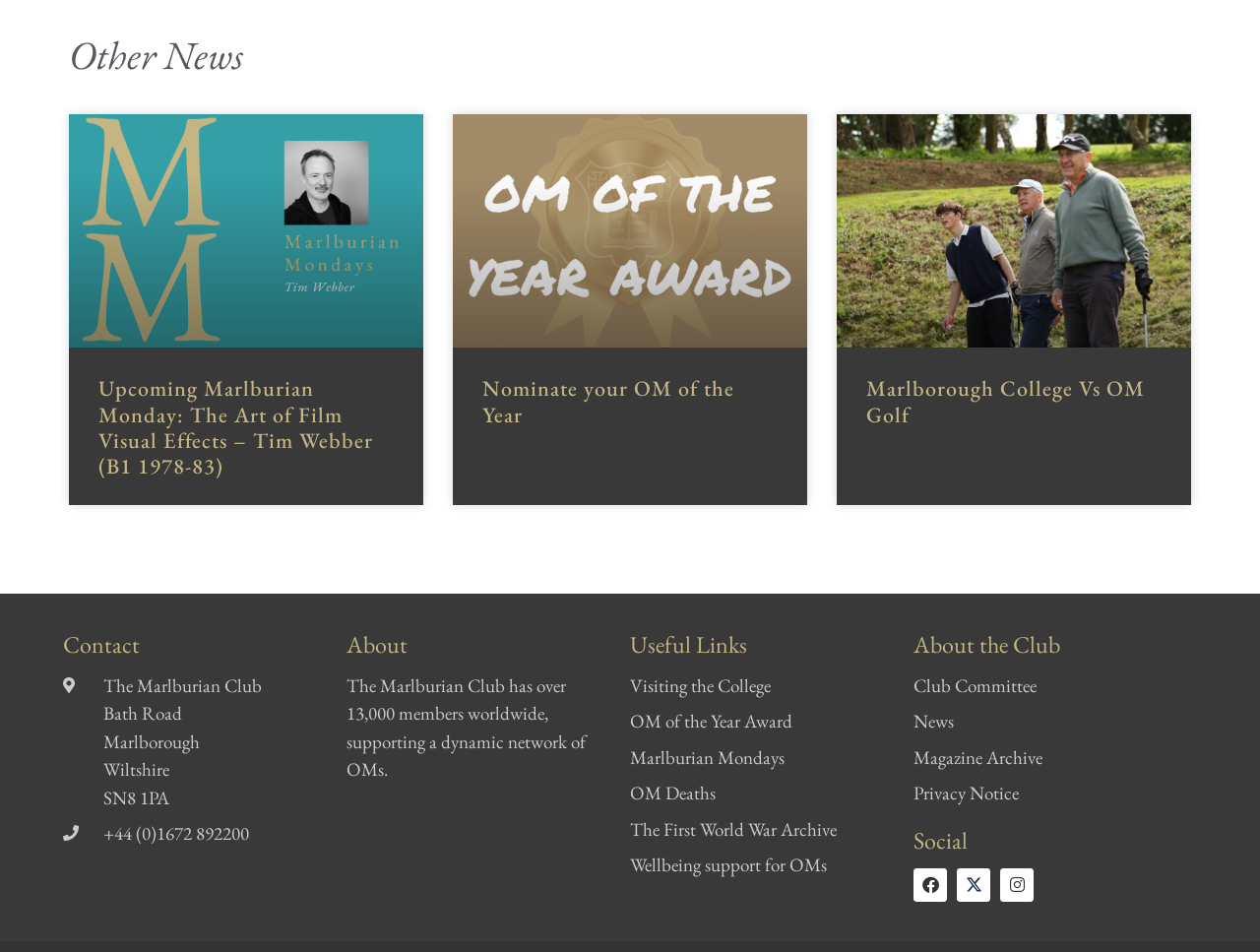Determine the coordinates of the bounding box for the clickable area needed to execute this instruction: "View record in 'List View'".

None